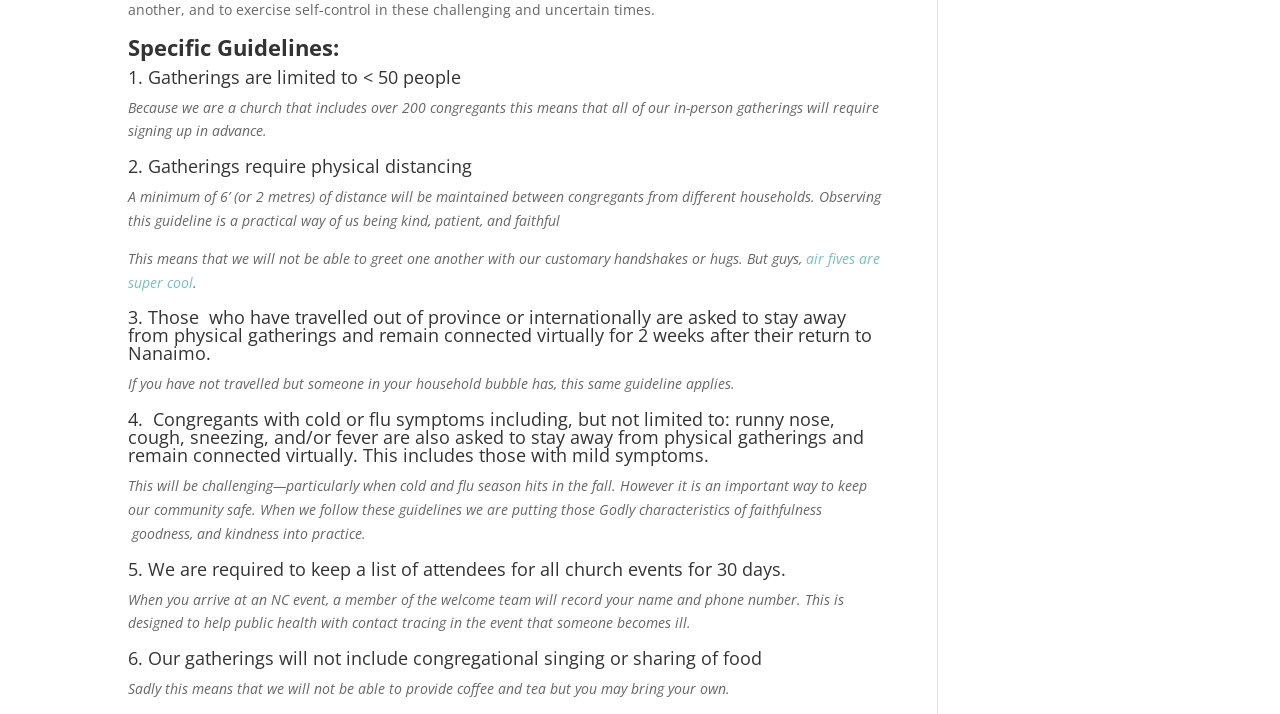What should congregants with cold or flu symptoms do?
Based on the visual content, answer with a single word or a brief phrase.

stay away from physical gatherings